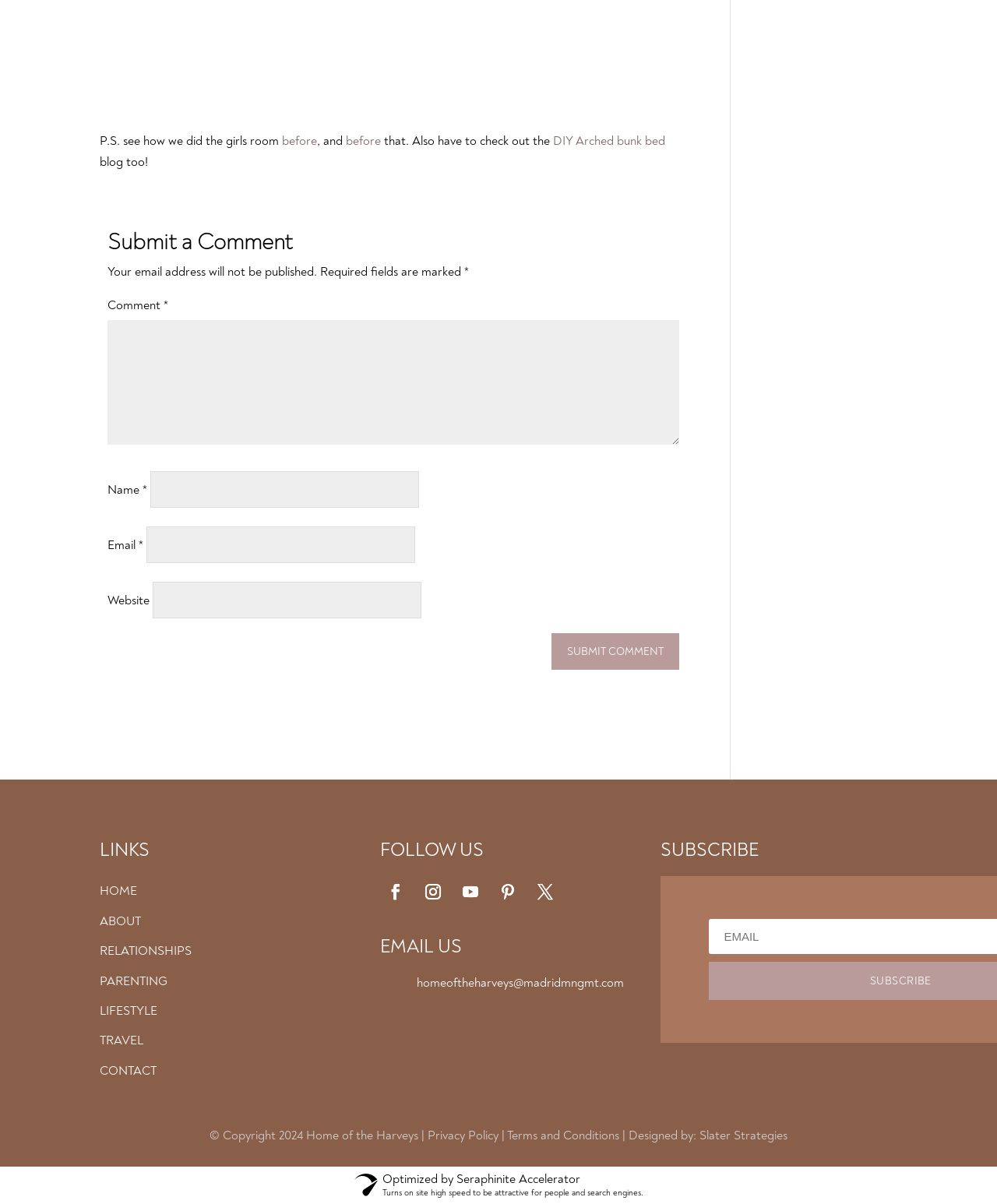Could you find the bounding box coordinates of the clickable area to complete this instruction: "Follow us on social media"?

[0.381, 0.728, 0.413, 0.754]